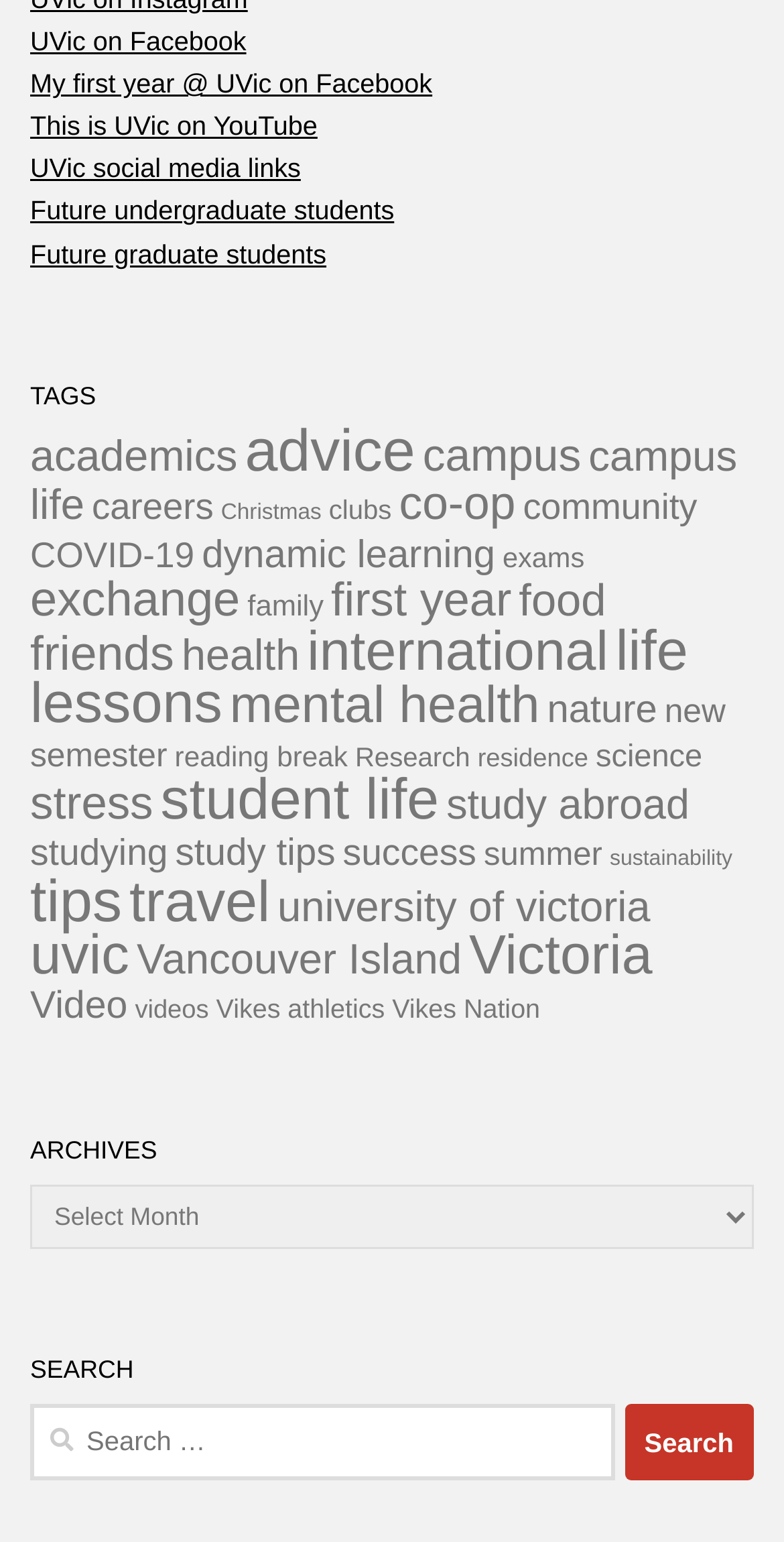Using the provided description UVic social media links, find the bounding box coordinates for the UI element. Provide the coordinates in (top-left x, top-left y, bottom-right x, bottom-right y) format, ensuring all values are between 0 and 1.

[0.038, 0.1, 0.384, 0.119]